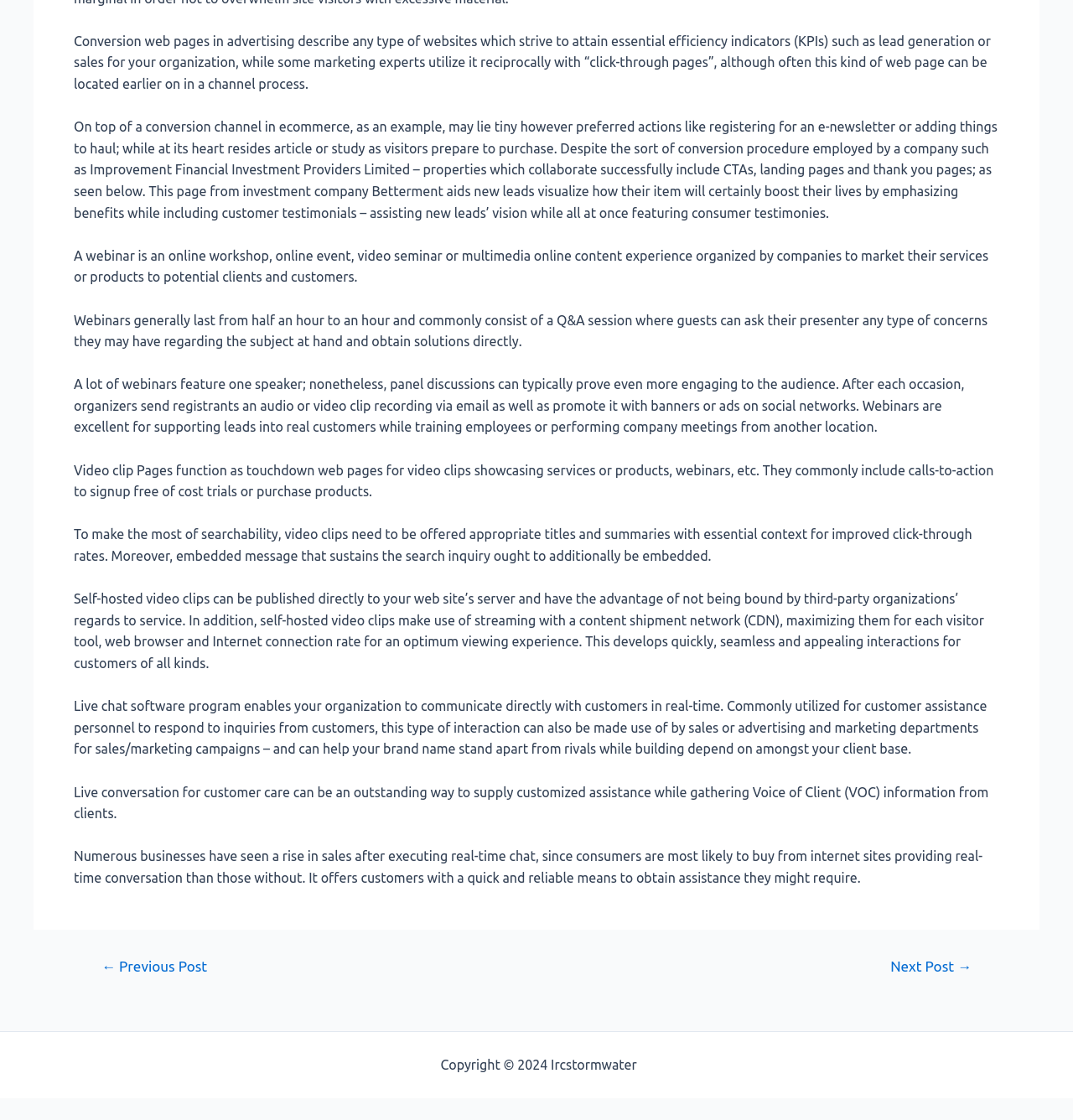Bounding box coordinates are specified in the format (top-left x, top-left y, bottom-right x, bottom-right y). All values are floating point numbers bounded between 0 and 1. Please provide the bounding box coordinate of the region this sentence describes: Sitemap

[0.596, 0.944, 0.643, 0.957]